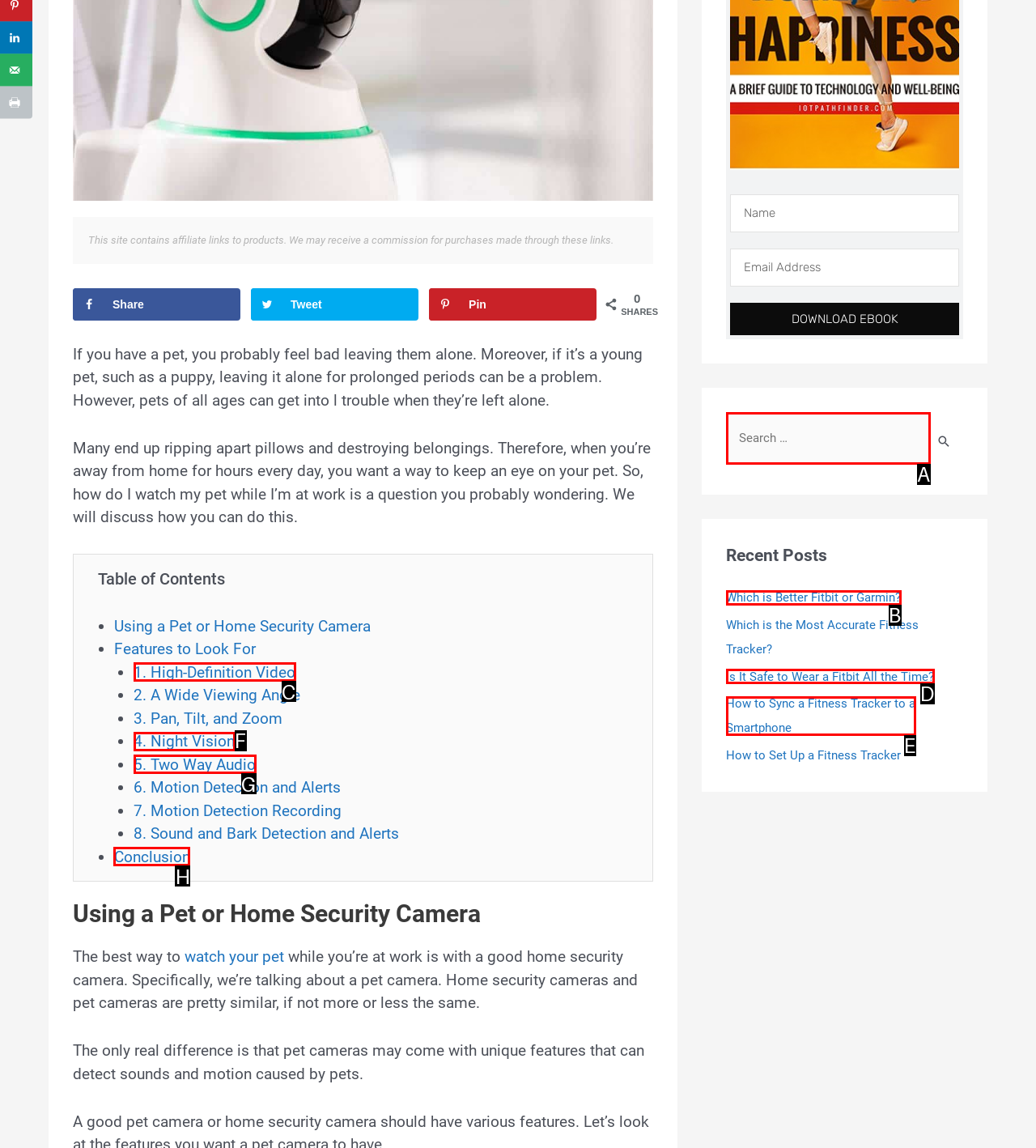Choose the option that best matches the description: 1. High-Definition Video
Indicate the letter of the matching option directly.

C